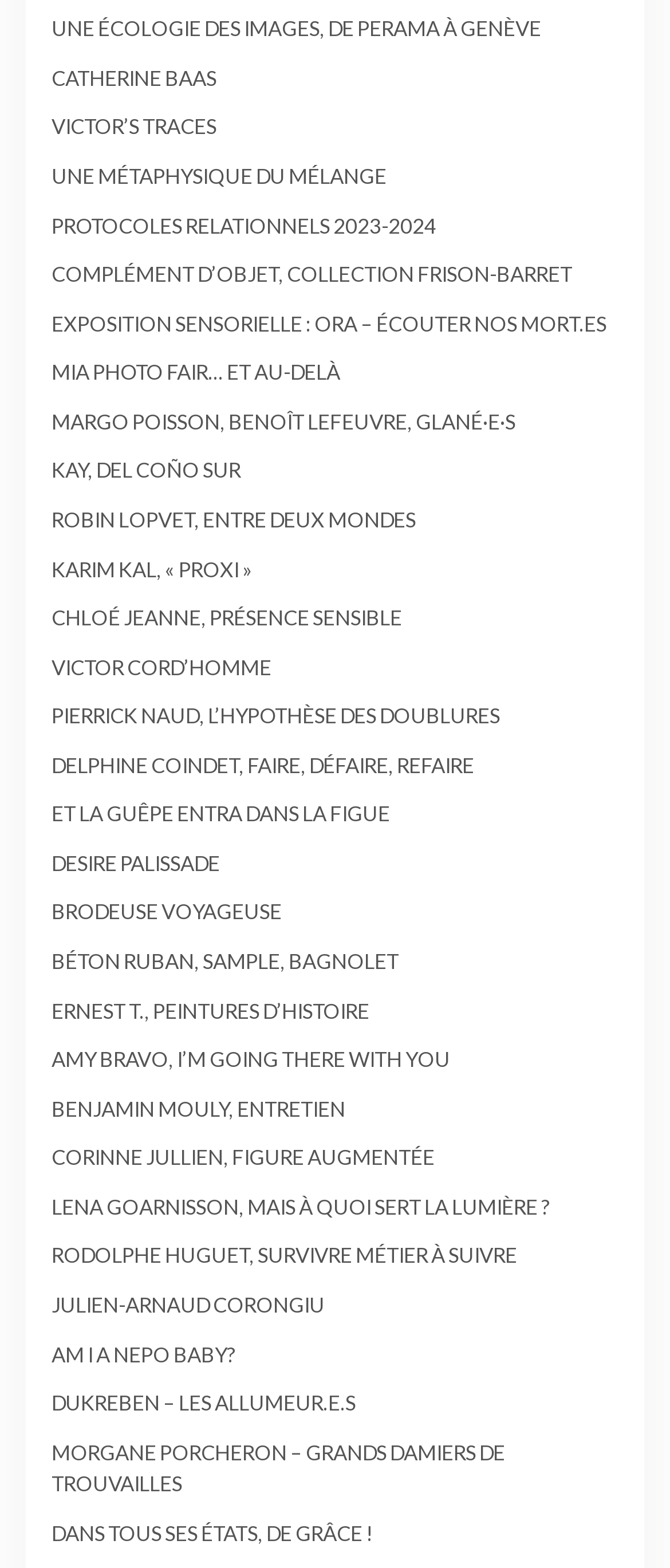Use a single word or phrase to answer the question: 
What is the first link on the webpage?

UNE ÉCOLOGIE DES IMAGES, DE PERAMA À GENÈVE